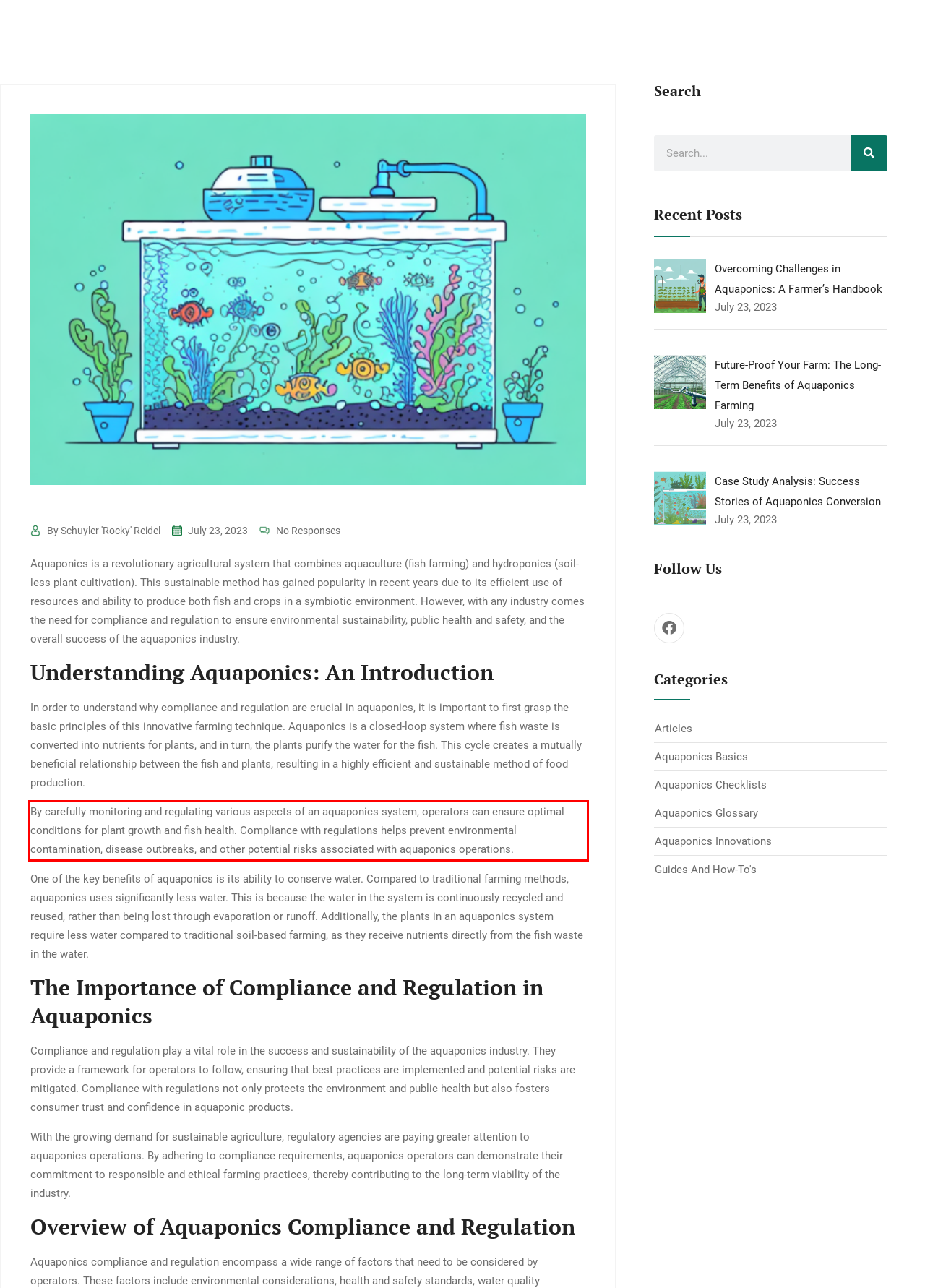You have a screenshot of a webpage with a UI element highlighted by a red bounding box. Use OCR to obtain the text within this highlighted area.

By carefully monitoring and regulating various aspects of an aquaponics system, operators can ensure optimal conditions for plant growth and fish health. Compliance with regulations helps prevent environmental contamination, disease outbreaks, and other potential risks associated with aquaponics operations.